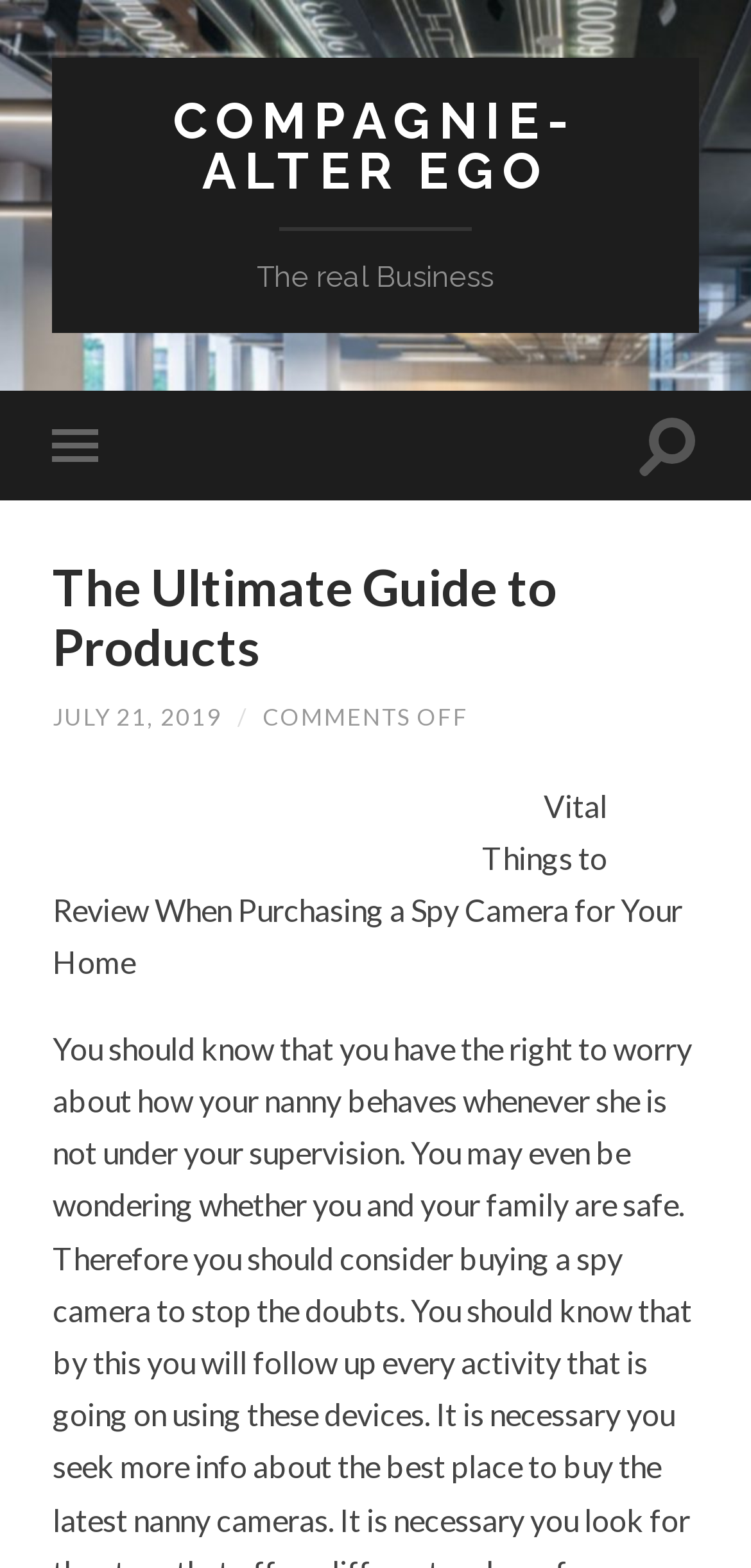Is there a comment section?
Based on the image, please offer an in-depth response to the question.

The StaticText element with the text 'COMMENTS OFF' indicates that the comment section is not available or is turned off for this article.